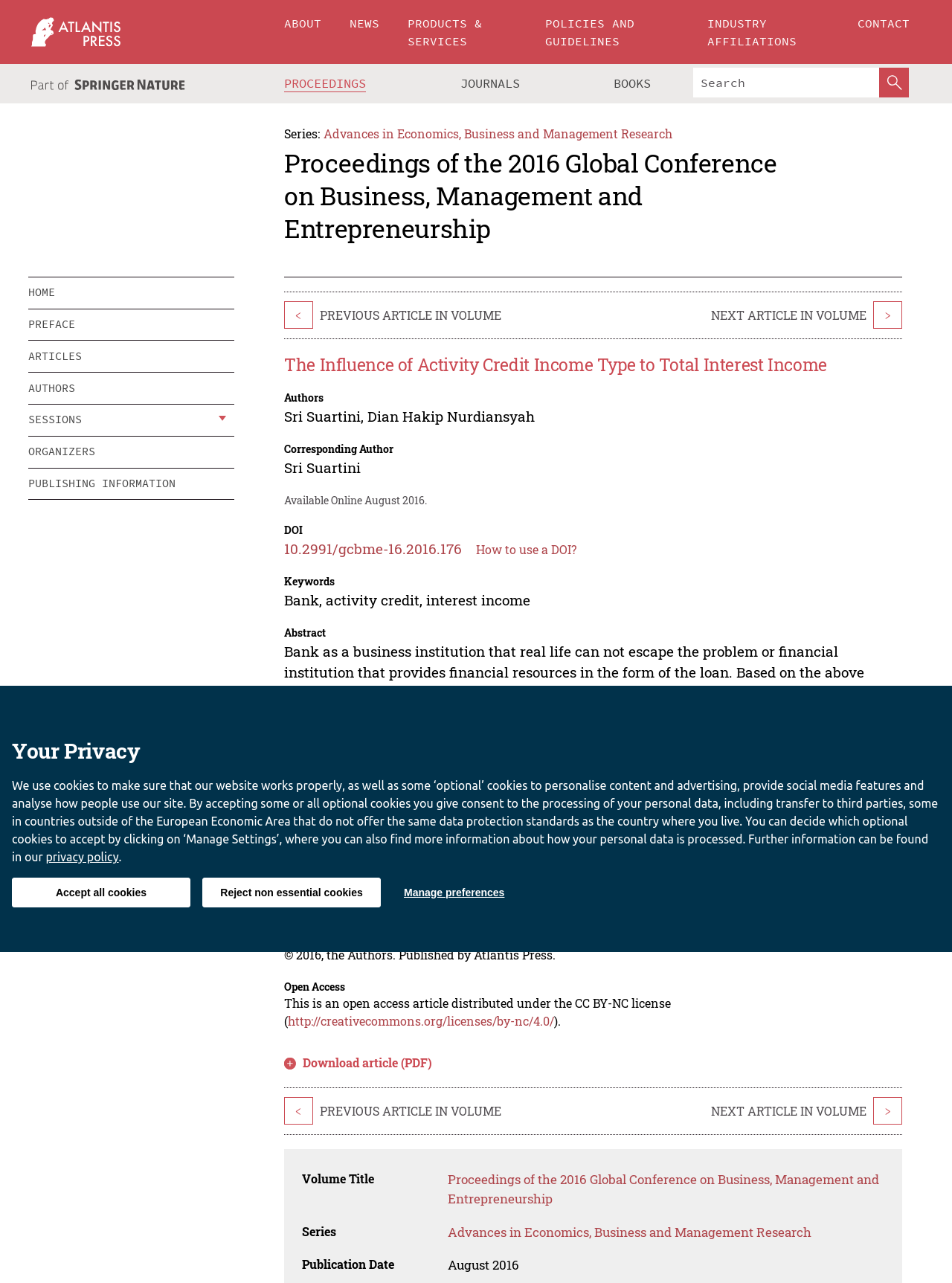Identify the main heading of the webpage and provide its text content.

The Influence of Activity Credit Income Type to Total Interest Income